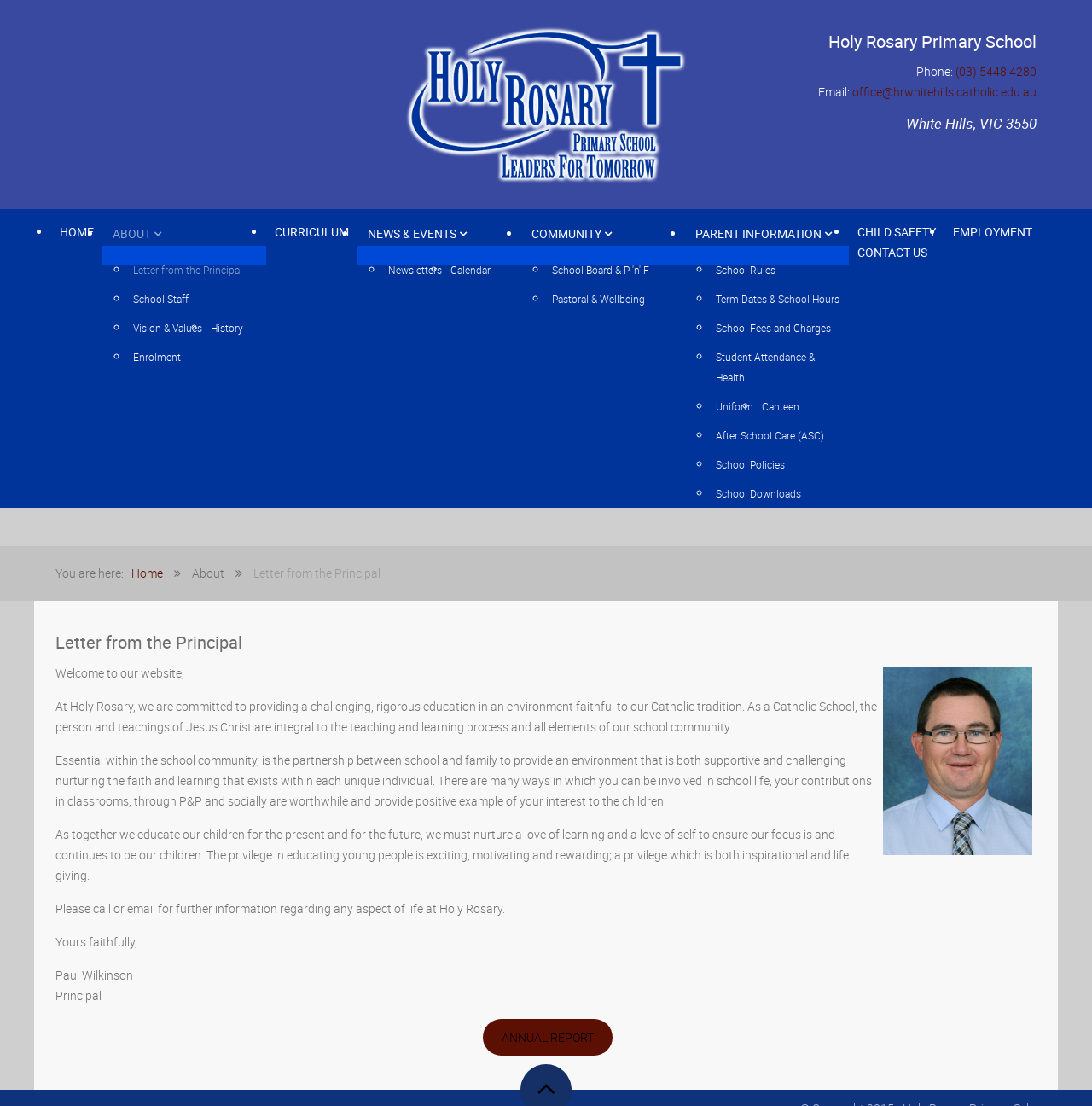Please pinpoint the bounding box coordinates for the region I should click to adhere to this instruction: "Contact the school via email".

[0.78, 0.076, 0.949, 0.091]